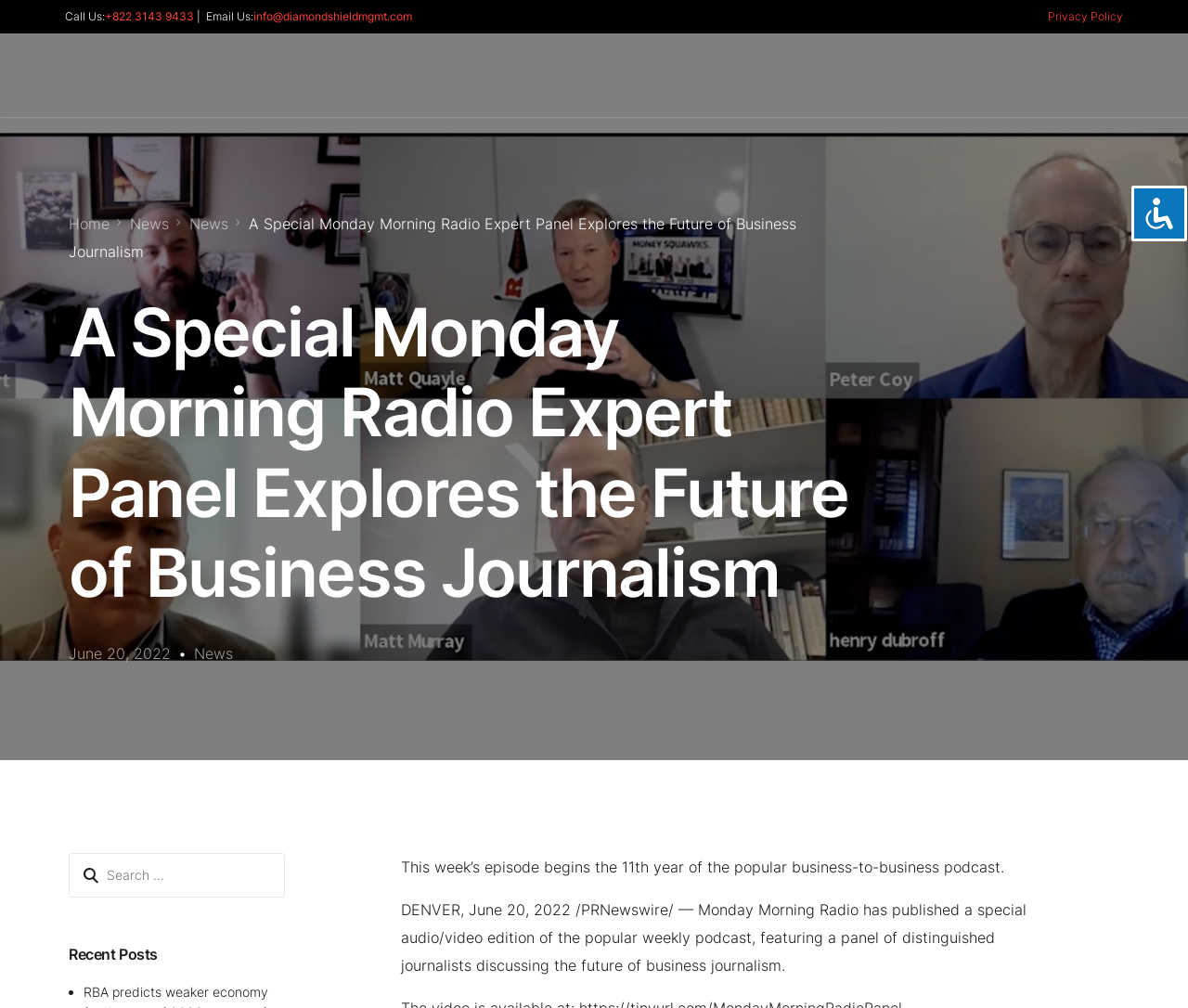Describe every aspect of the webpage comprehensively.

The webpage appears to be the homepage of Diamond Shield Management Korea, a business-to-business podcast. At the top right corner, there is an accessibility icon button. Below it, there is a section with contact information, including a "Call Us" label, a phone number, an "Email Us" label, and an email address. 

To the left of the contact information, there is a logo of Diamond Shield Management Korea, which is an image. Below the logo, there are several links to different pages, including "Home", "Our Services", "Blog", "About Us", "FAQ's", and "Contact". 

On the right side of the page, there are links to social media platforms, including Facebook and Tweeter. There is also a "Set an appointment" button. 

In the main content area, there is a heading that reads "A Special Monday Morning Radio Expert Panel Explores the Future of Business Journalism". Below the heading, there is a subheading that reads "June 20, 2022". 

There is a news article section that appears to be the main content of the page. The article discusses a special episode of the Monday Morning Radio podcast, which features a panel of journalists discussing the future of business journalism. The article includes a brief summary of the episode and a link to the full news article. 

Below the news article, there is a search bar with a "Search" button. To the right of the search bar, there is a "Recent Posts" heading, followed by a list of recent posts, each marked with a bullet point.